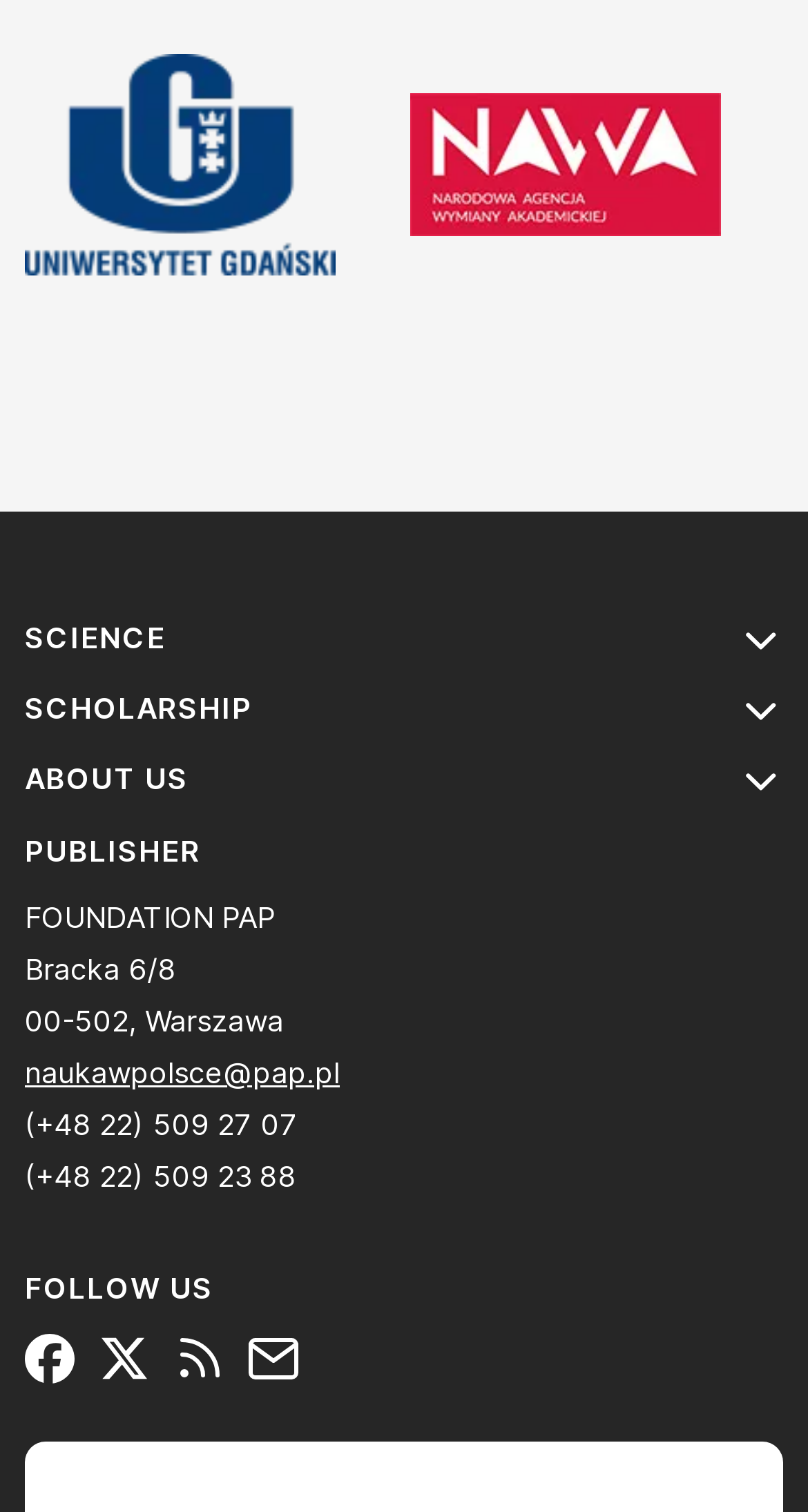What is the name of the university?
Use the image to answer the question with a single word or phrase.

Uniwersytet Gdański